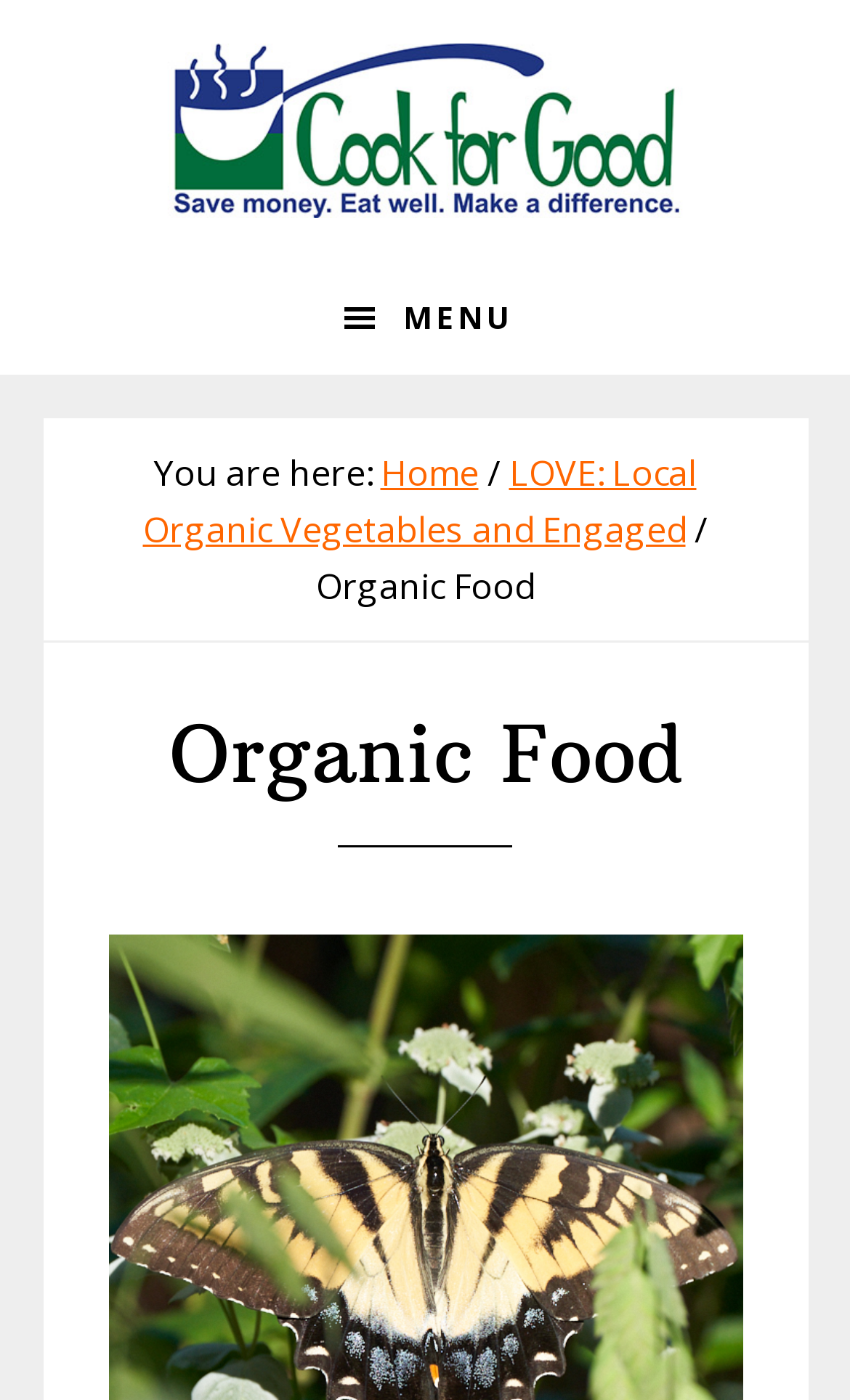How many navigation options are available?
Respond to the question with a well-detailed and thorough answer.

I counted the number of 'Skip to' links at the top of the page, which are 'Skip to primary navigation', 'Skip to main content', and 'Skip to footer', indicating that there are 3 navigation options available.